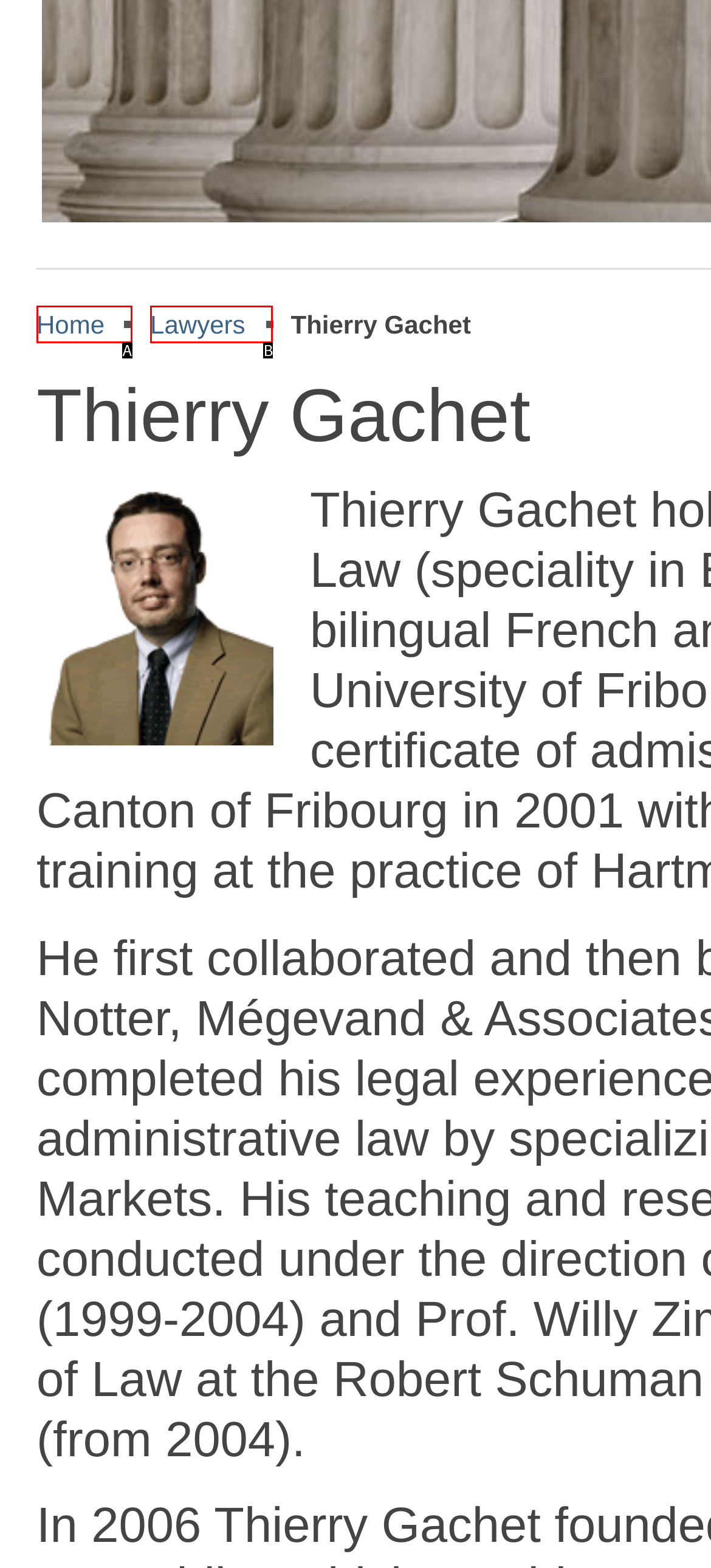Refer to the description: Home and choose the option that best fits. Provide the letter of that option directly from the options.

A